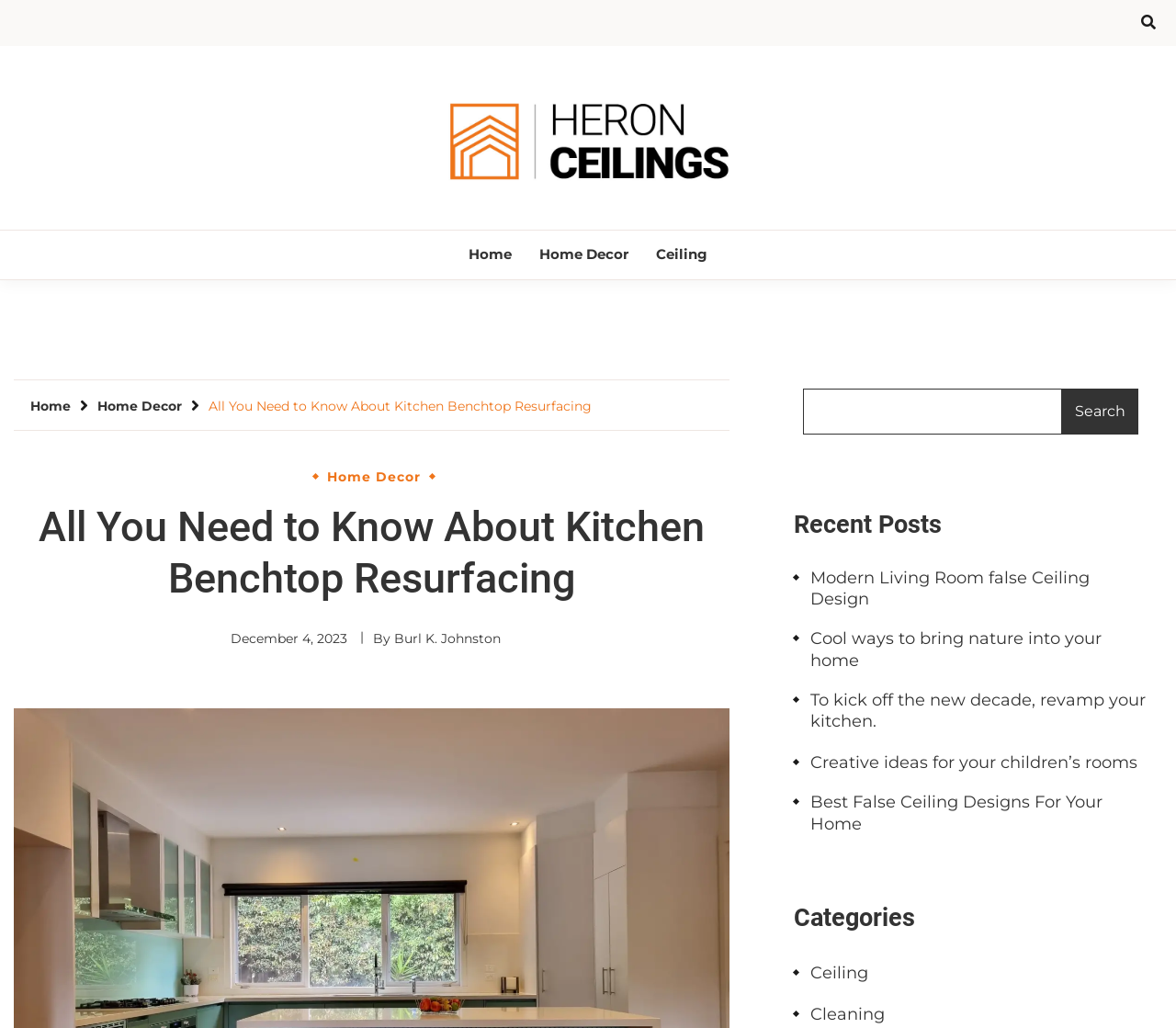Identify the bounding box coordinates of the region I need to click to complete this instruction: "View all posts under Ceiling category".

[0.675, 0.937, 0.739, 0.958]